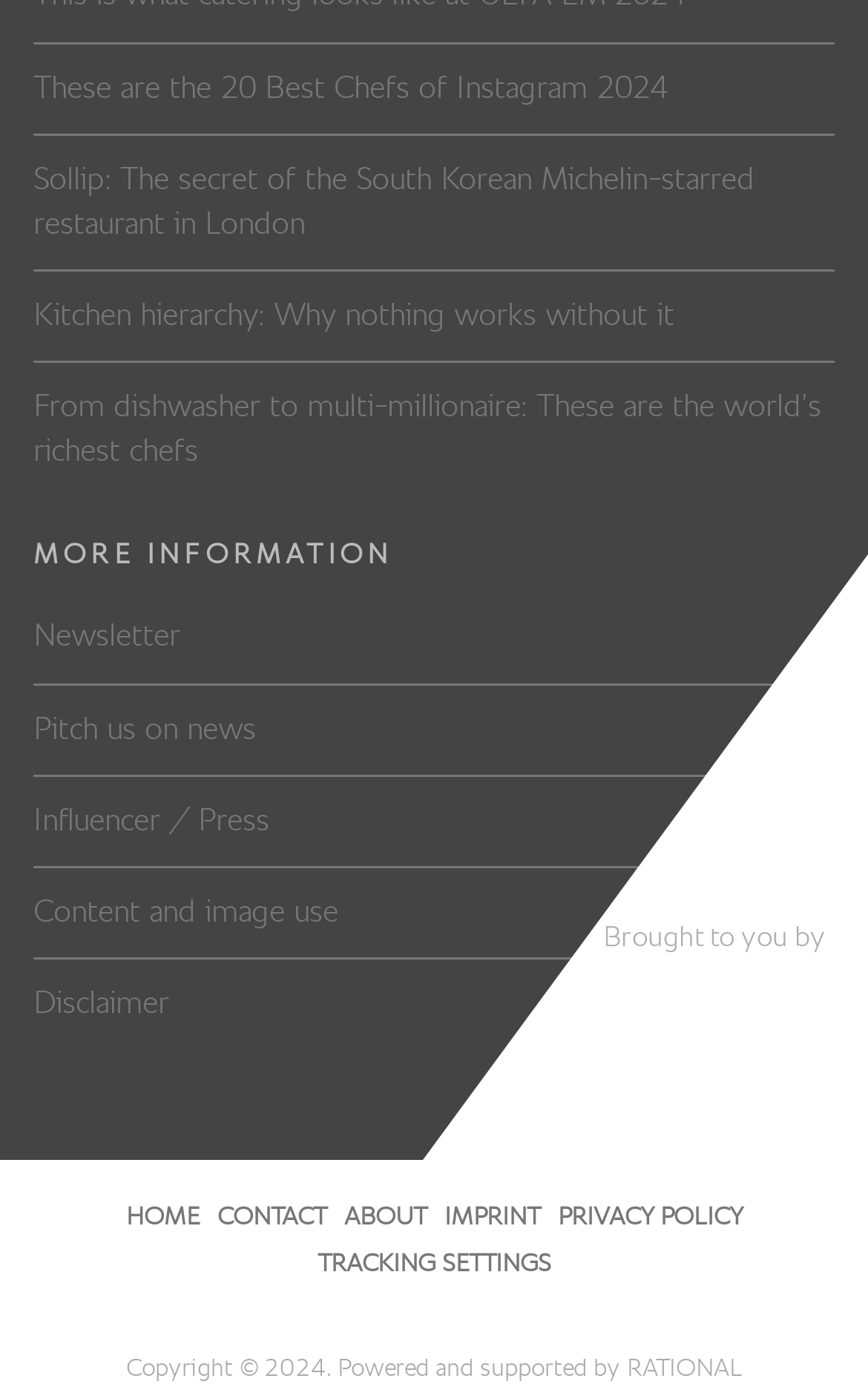Indicate the bounding box coordinates of the element that must be clicked to execute the instruction: "Request for maintenance". The coordinates should be given as four float numbers between 0 and 1, i.e., [left, top, right, bottom].

None